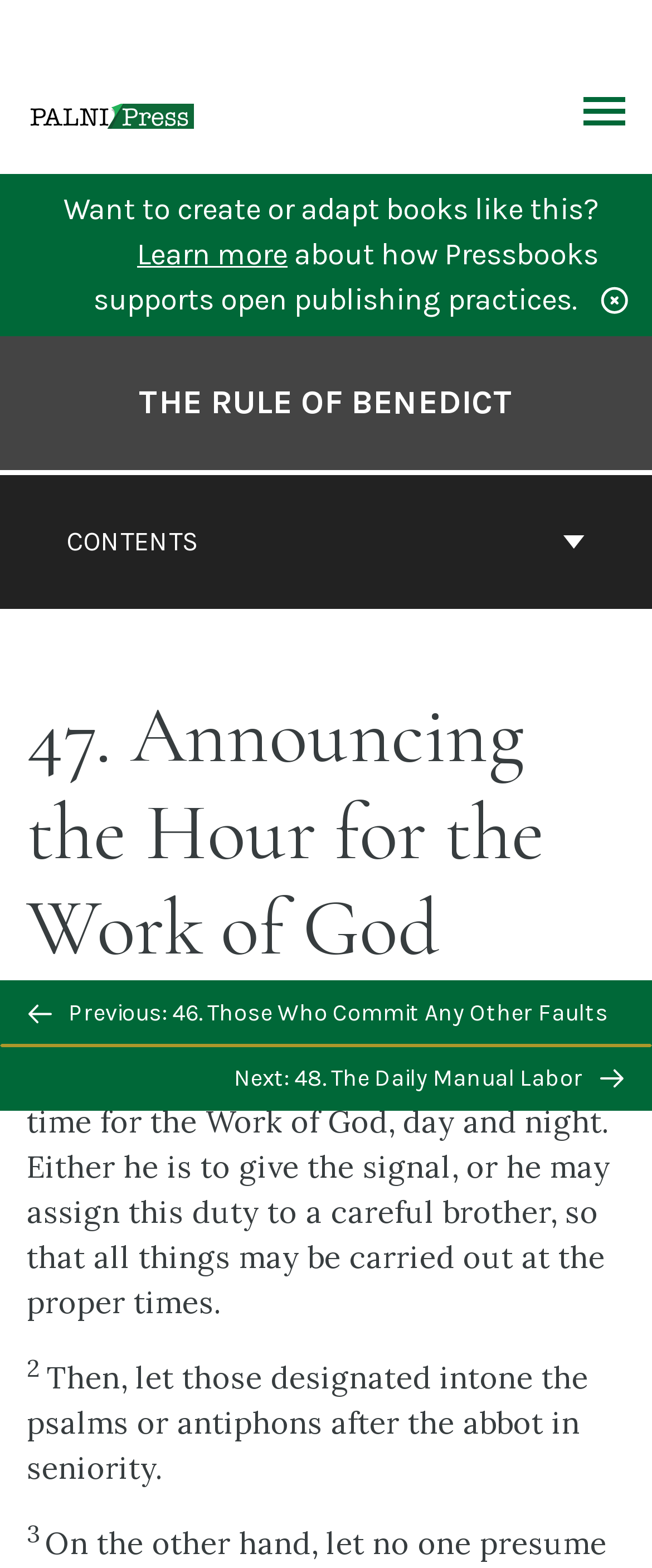Using the details from the image, please elaborate on the following question: What is the duty of the abbot?

I found the duty of the abbot by reading the static text 'It will be the abbot’s duty to signal the time for the Work of God, day and night.' which explicitly states the abbot's responsibility.